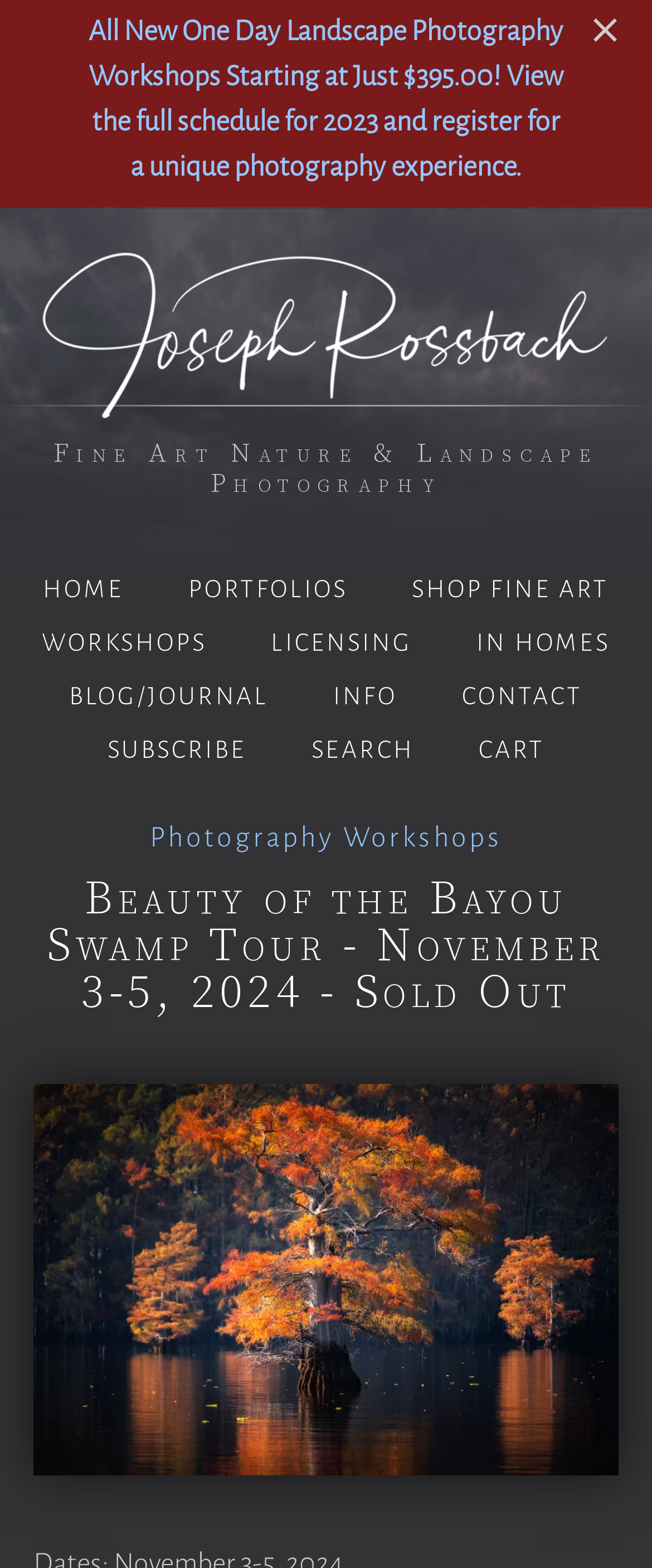Examine the image and give a thorough answer to the following question:
What is the name of the photographer?

The link 'Joseph Rossbach Photography' and the image with the same text suggest that the name of the photographer is Joseph Rossbach.